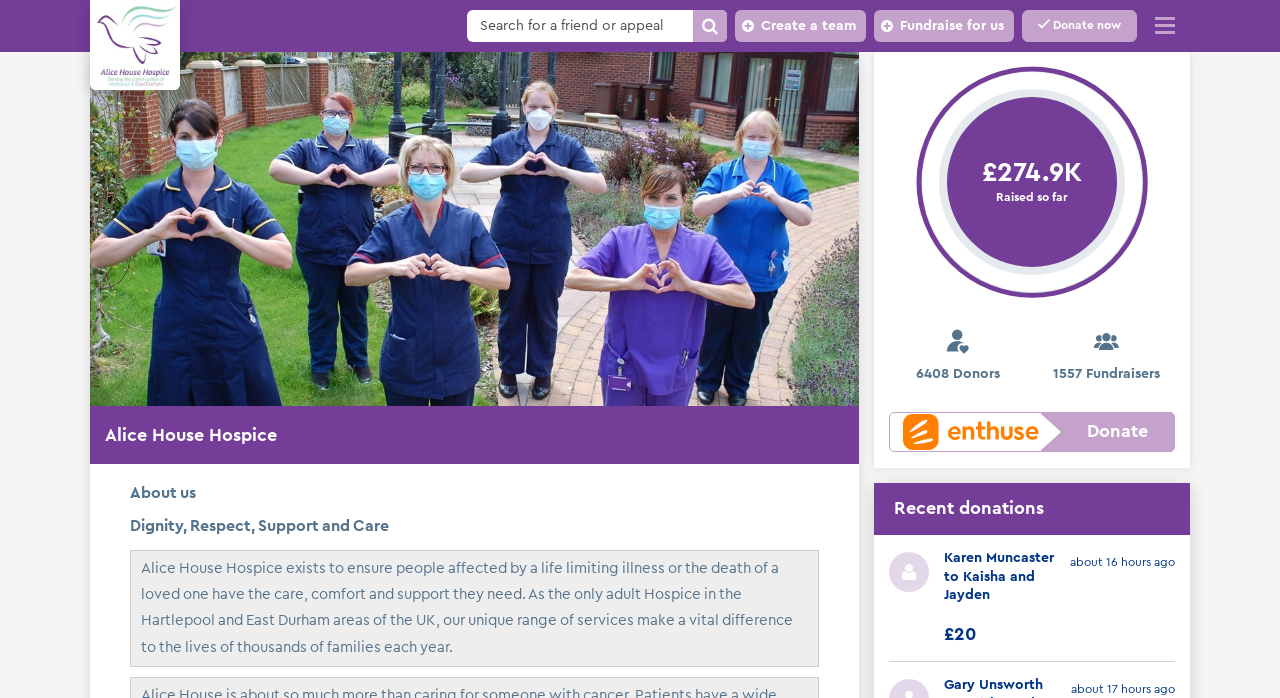Identify the title of the webpage and provide its text content.

Alice House Hospice